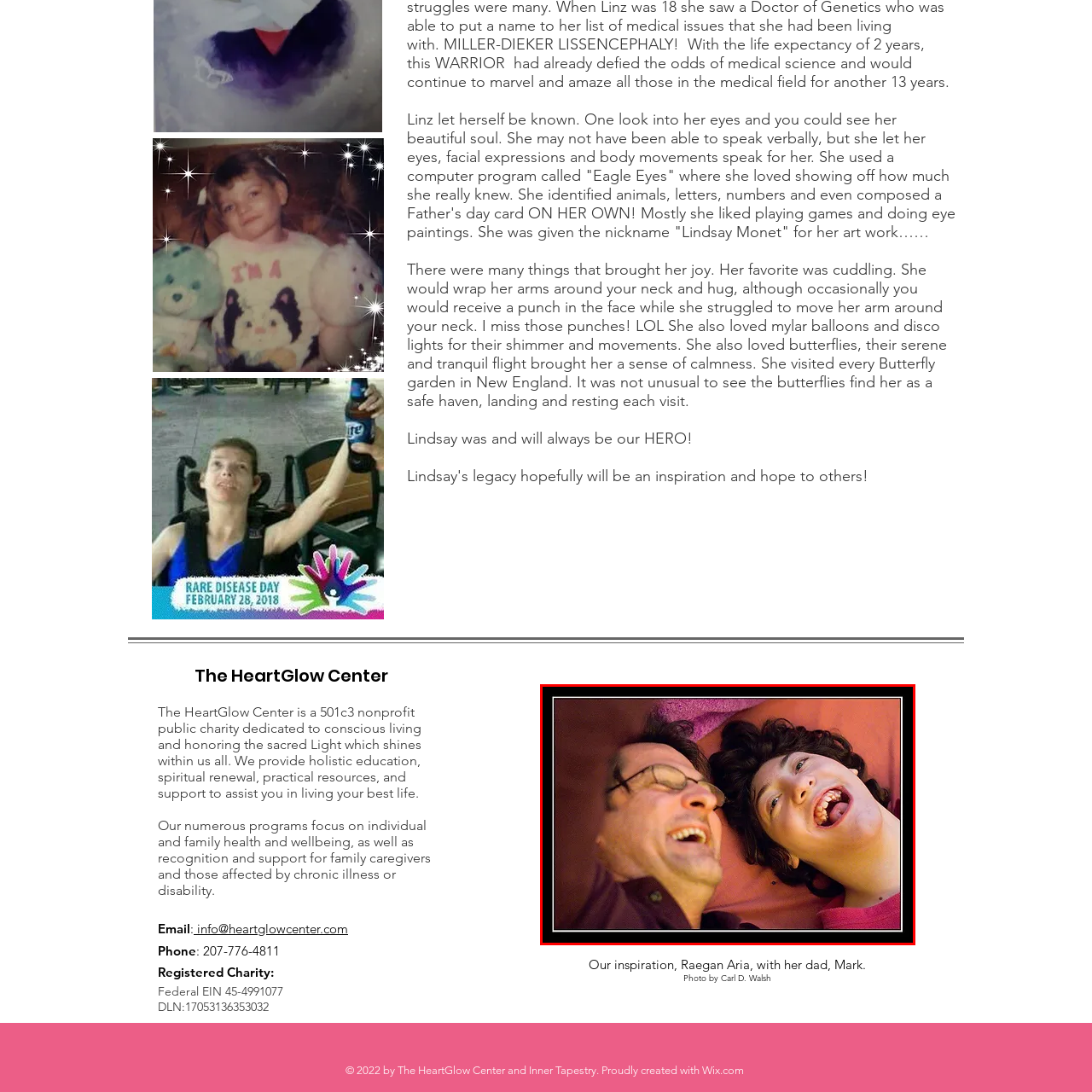Describe extensively the image that is contained within the red box.

The image captures a joyful moment between a father and his daughter, Raegan Aria, who are laying close together on a soft, colorful surface. Both figures are smiling widely, showcasing a deep bond and shared happiness. The father, wearing glasses and a dark shirt, appears to be caught mid-laugh, while Raegan, with her curly hair and a bright pink top, expresses sheer delight, her eyes sparkling with joy. This candid shot beautifully reflects the loving relationship they share, illustrating how laughter and connection transcend words. The image is attributed to Carl D. Walsh and is noted as a cherished moment by The HeartGlow Center.